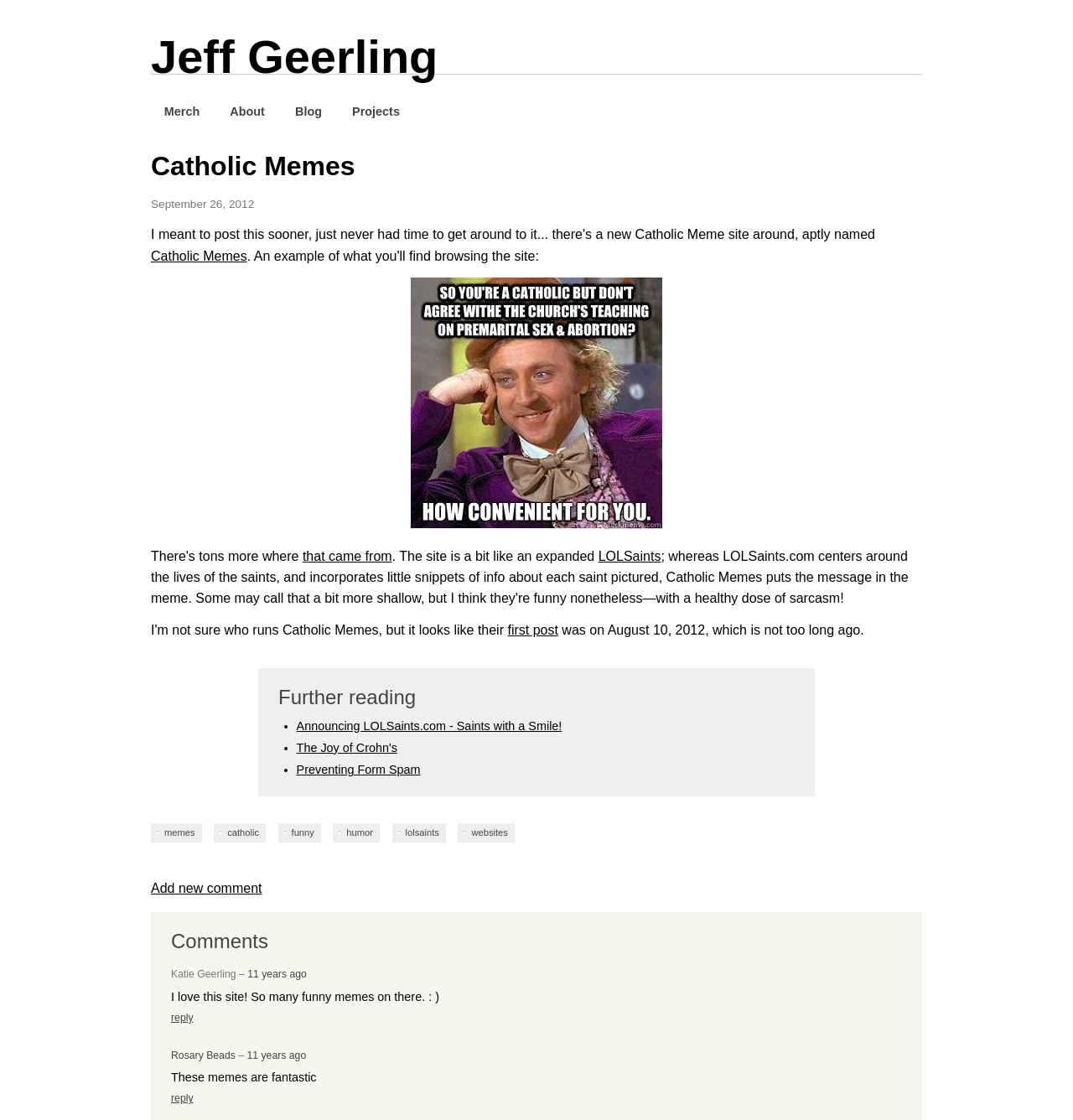Utilize the information from the image to answer the question in detail:
How many comments are there on the webpage?

The answer can be found by looking at the article elements with the class 'comment' which are located at the bottom of the webpage, indicating that there are 2 comments.